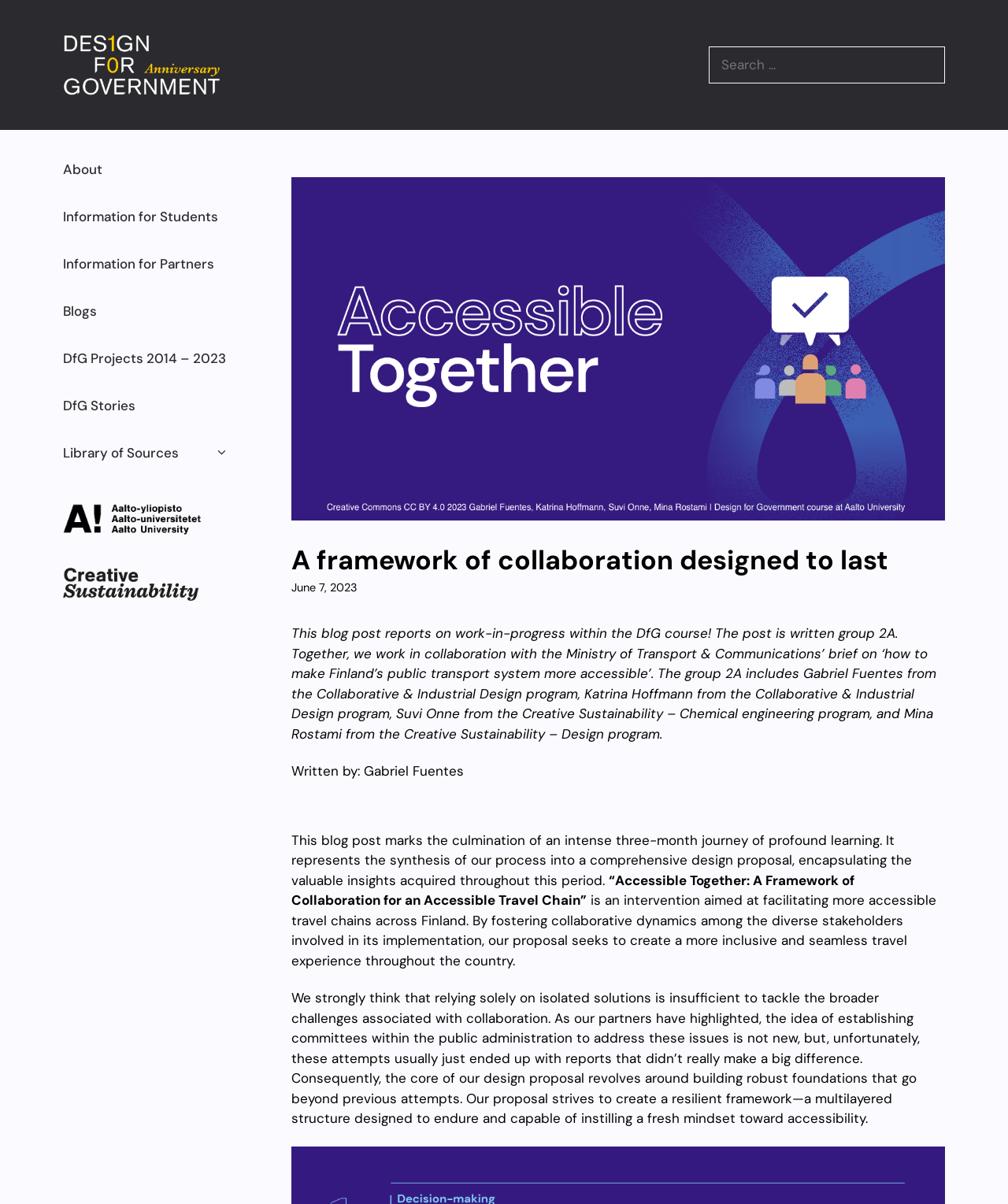What is the purpose of the design proposal?
Answer with a single word or phrase by referring to the visual content.

To facilitate accessible travel chains